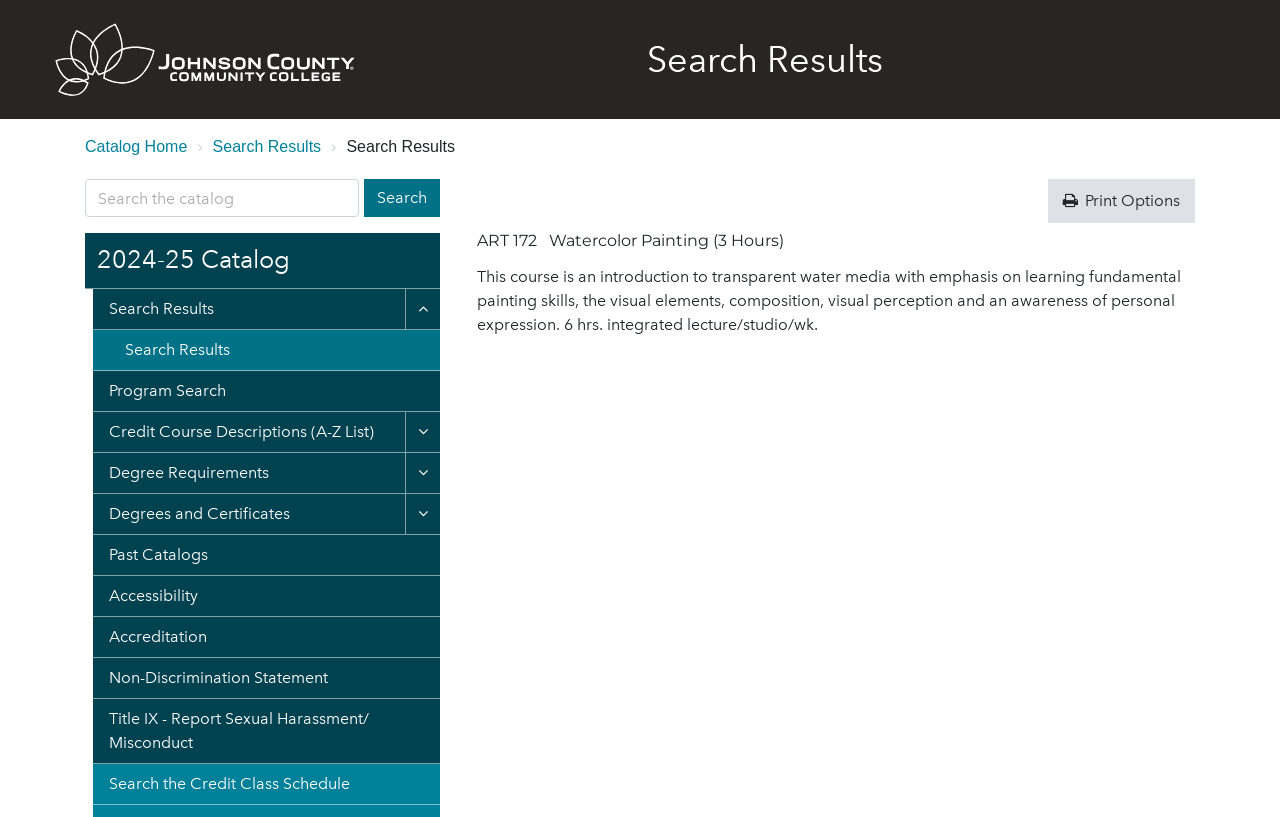What is the logo of Johnson County Community College?
Respond to the question with a single word or phrase according to the image.

JCCC Logo